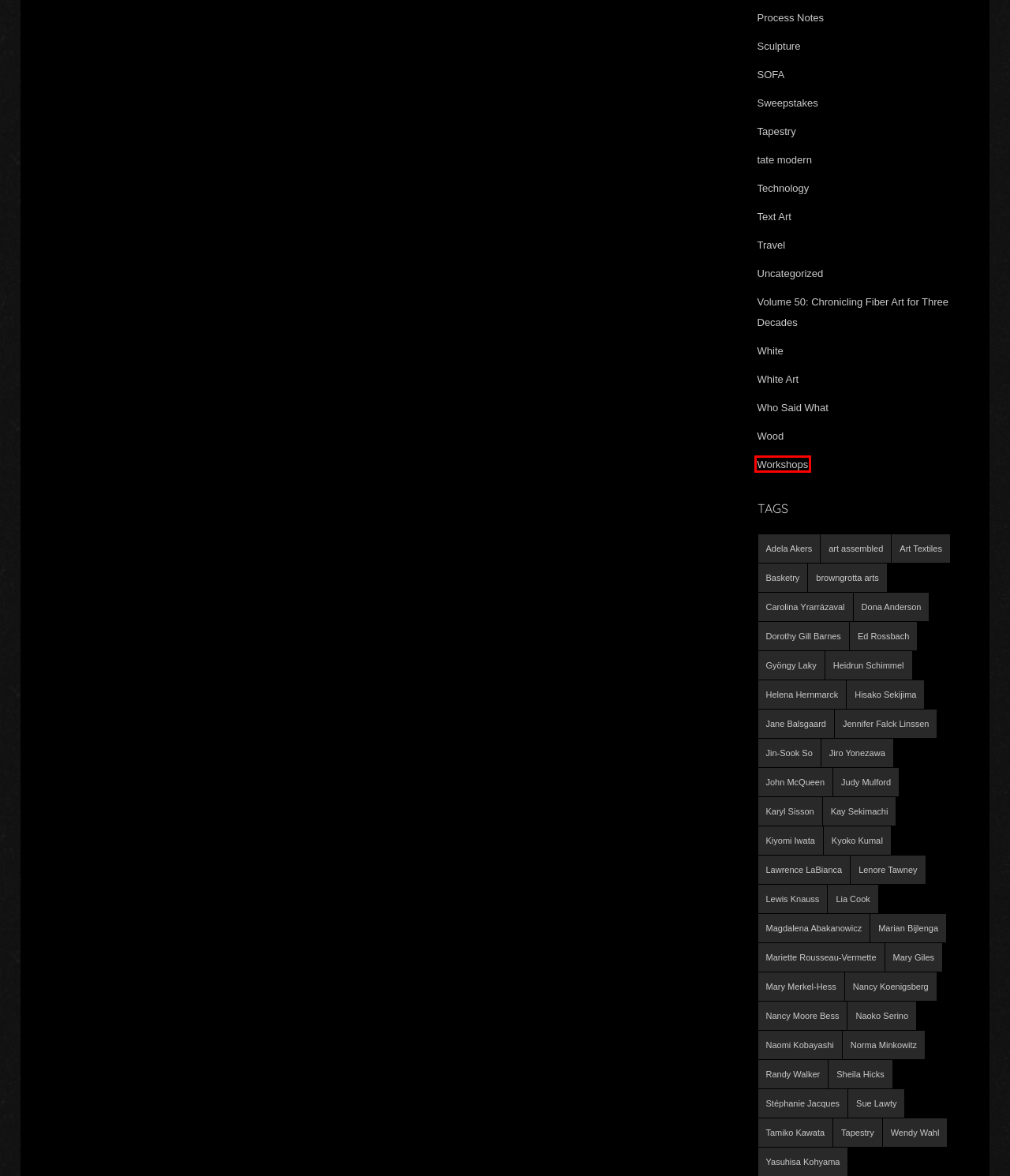Analyze the screenshot of a webpage with a red bounding box and select the webpage description that most accurately describes the new page resulting from clicking the element inside the red box. Here are the candidates:
A. Technology Archives - arttextstyle
B. Jane Balsgaard Archives - arttextstyle
C. SOFA Archives - arttextstyle
D. art assembled Archives - arttextstyle
E. White Archives - arttextstyle
F. John McQueen Archives - arttextstyle
G. Adela Akers Archives - arttextstyle
H. Workshops Archives - arttextstyle

H